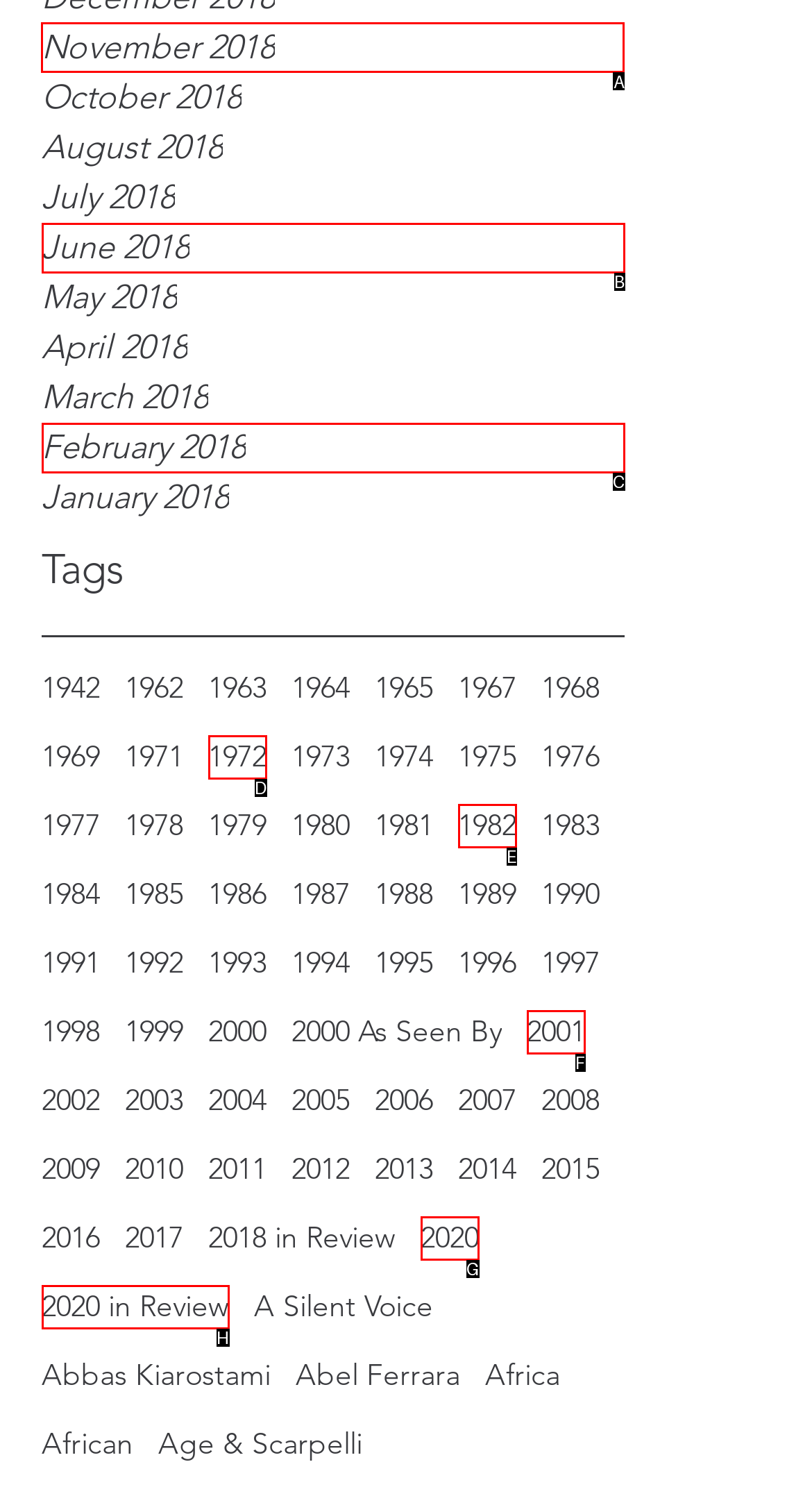Identify the letter of the correct UI element to fulfill the task: Click on November 2018 from the given options in the screenshot.

A